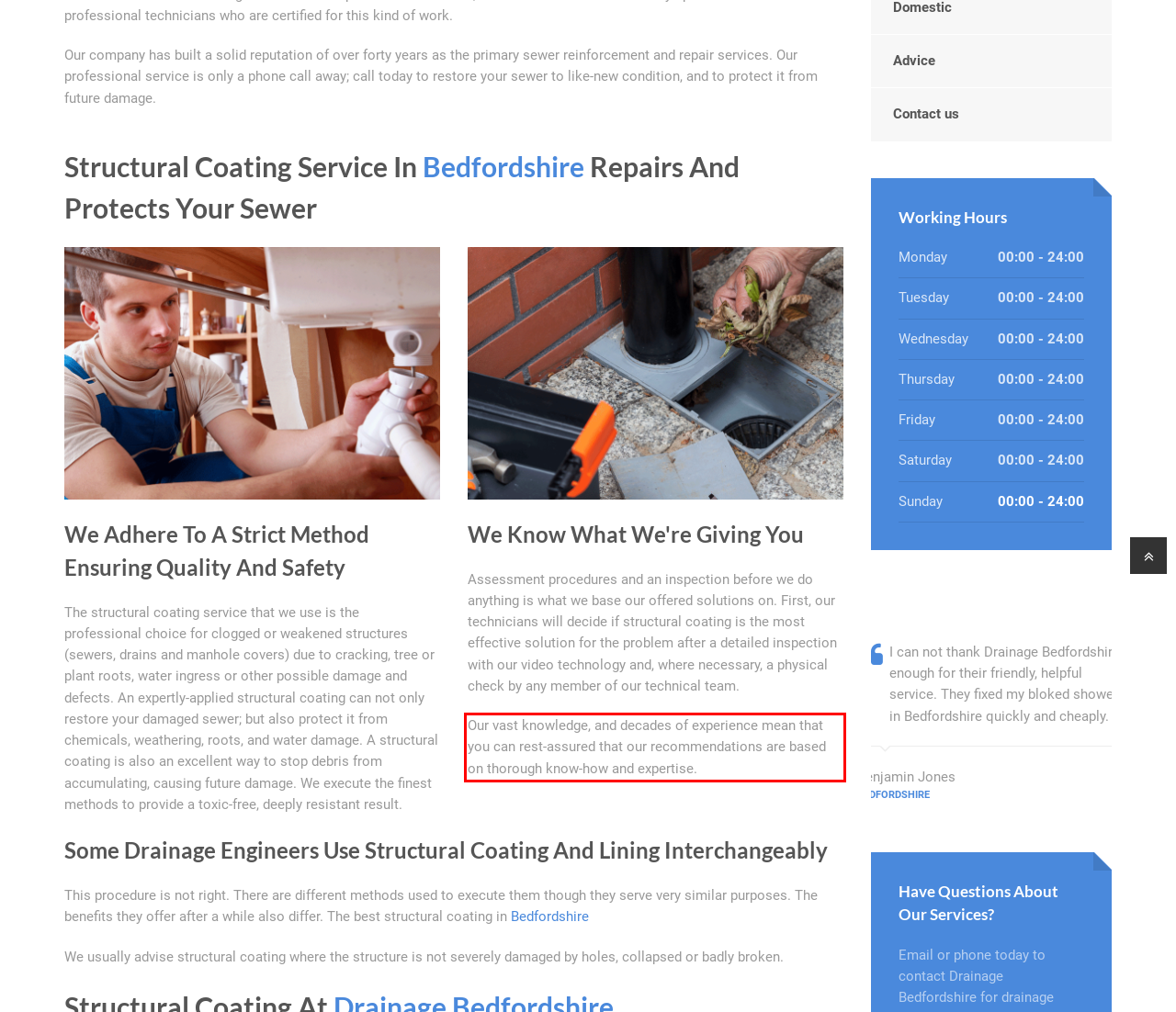Identify the text inside the red bounding box on the provided webpage screenshot by performing OCR.

Our vast knowledge, and decades of experience mean that you can rest-assured that our recommendations are based on thorough know-how and expertise.